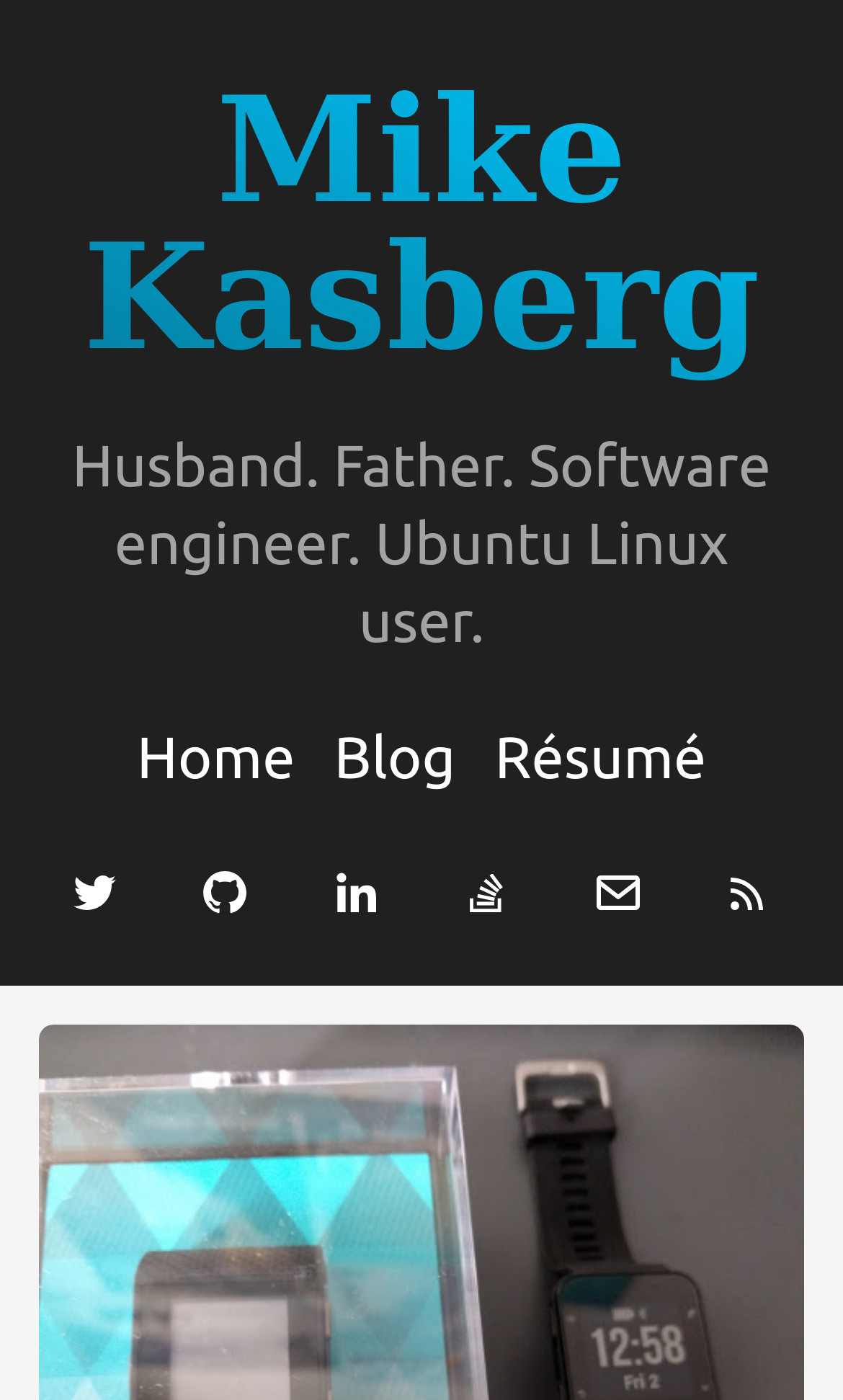What is the name of the author's blog?
Look at the screenshot and respond with one word or a short phrase.

Blog